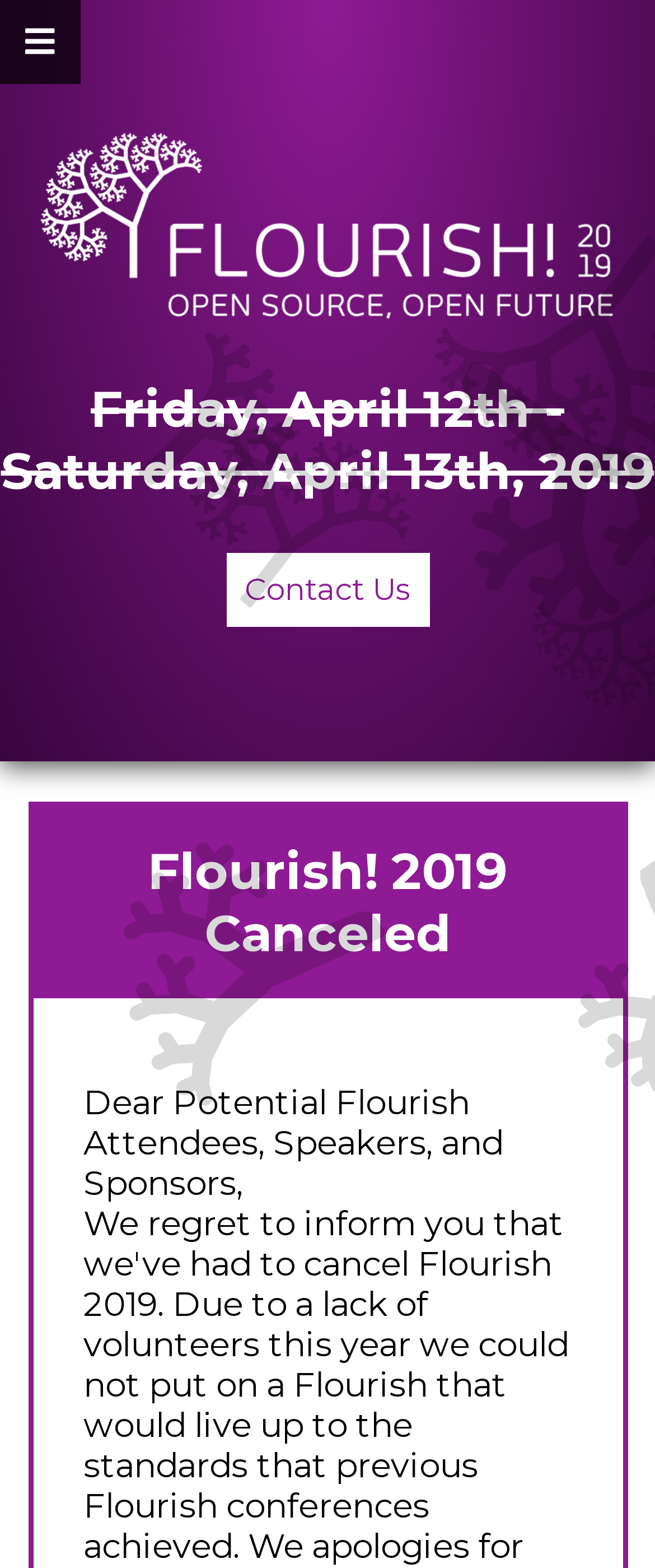What is the purpose of the 'Contact Us' link?
Look at the screenshot and give a one-word or phrase answer.

To contact the event organizers